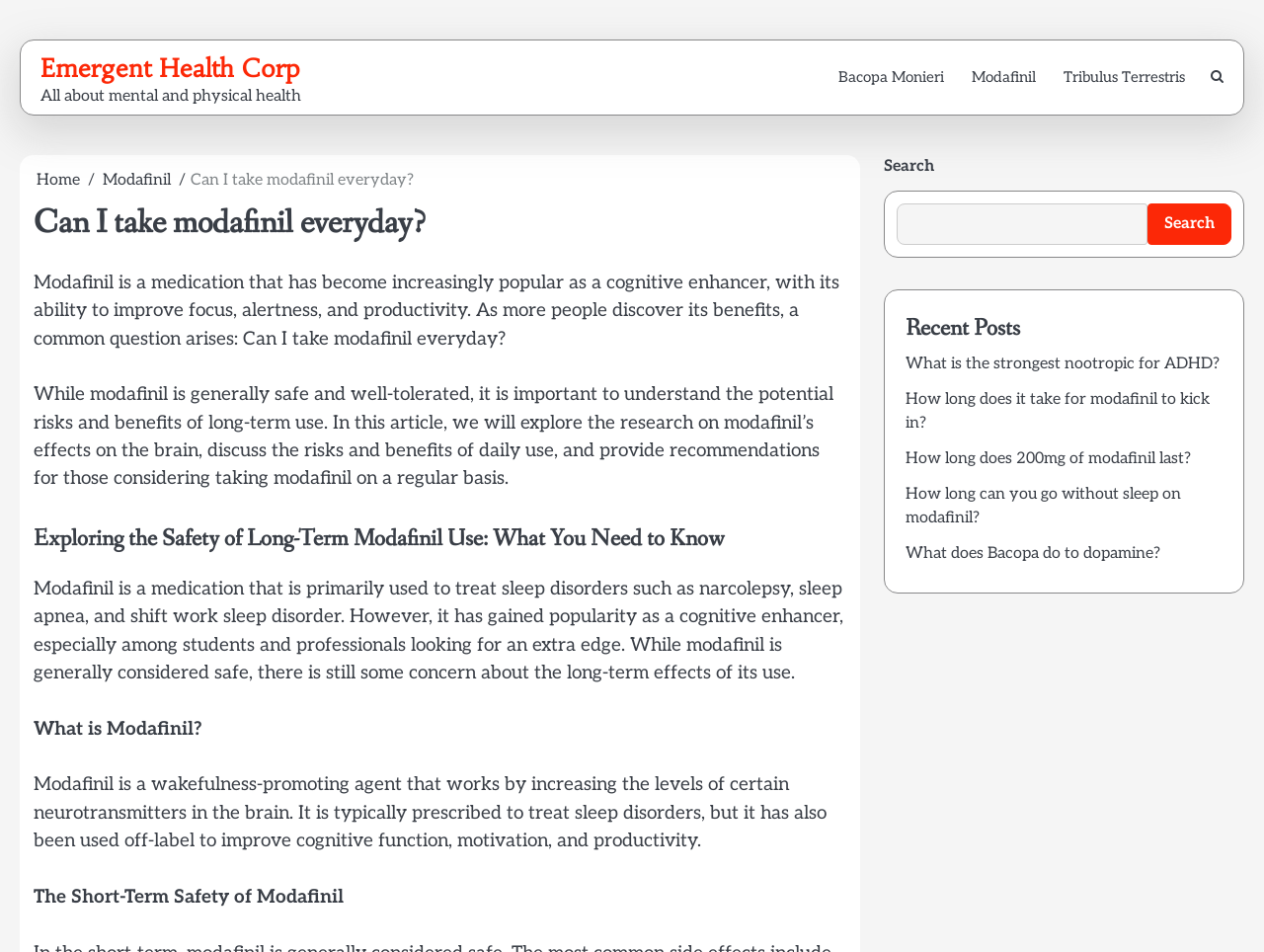Provide a one-word or short-phrase response to the question:
How many links are there in the breadcrumbs navigation?

3